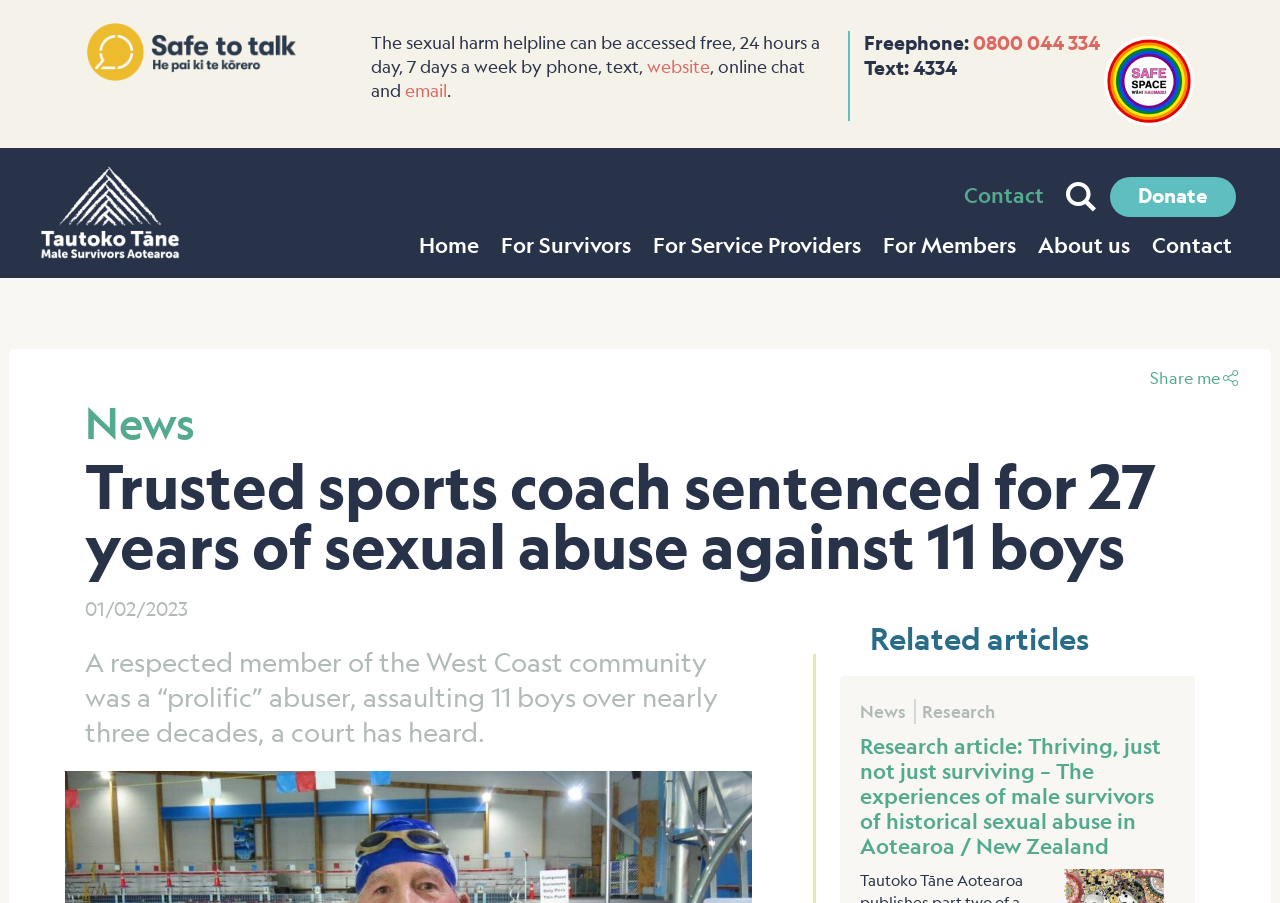Please locate the bounding box coordinates for the element that should be clicked to achieve the following instruction: "Contact us". Ensure the coordinates are given as four float numbers between 0 and 1, i.e., [left, top, right, bottom].

[0.753, 0.203, 0.816, 0.23]